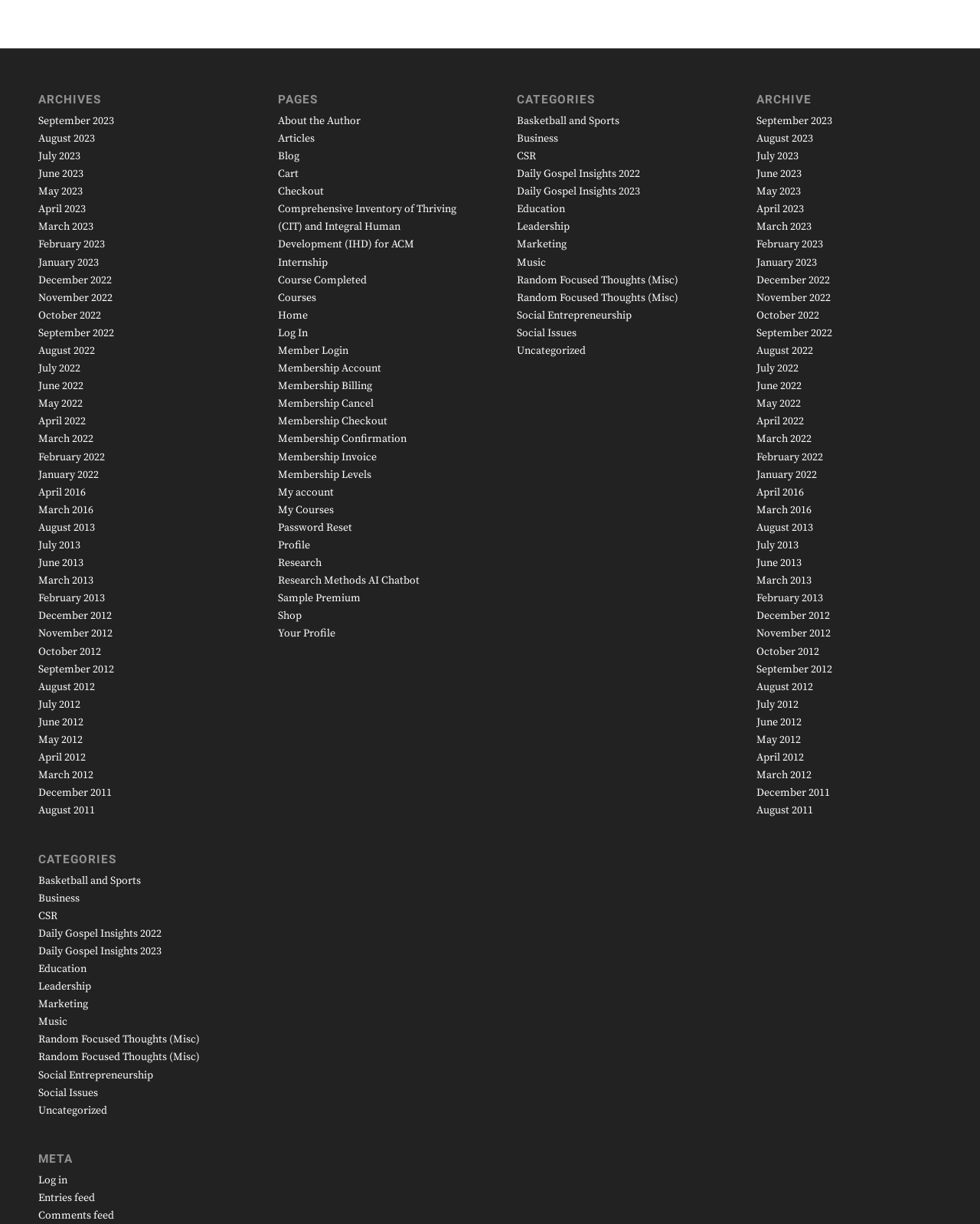Please find and report the bounding box coordinates of the element to click in order to perform the following action: "view archives". The coordinates should be expressed as four float numbers between 0 and 1, in the format [left, top, right, bottom].

[0.039, 0.076, 0.228, 0.087]